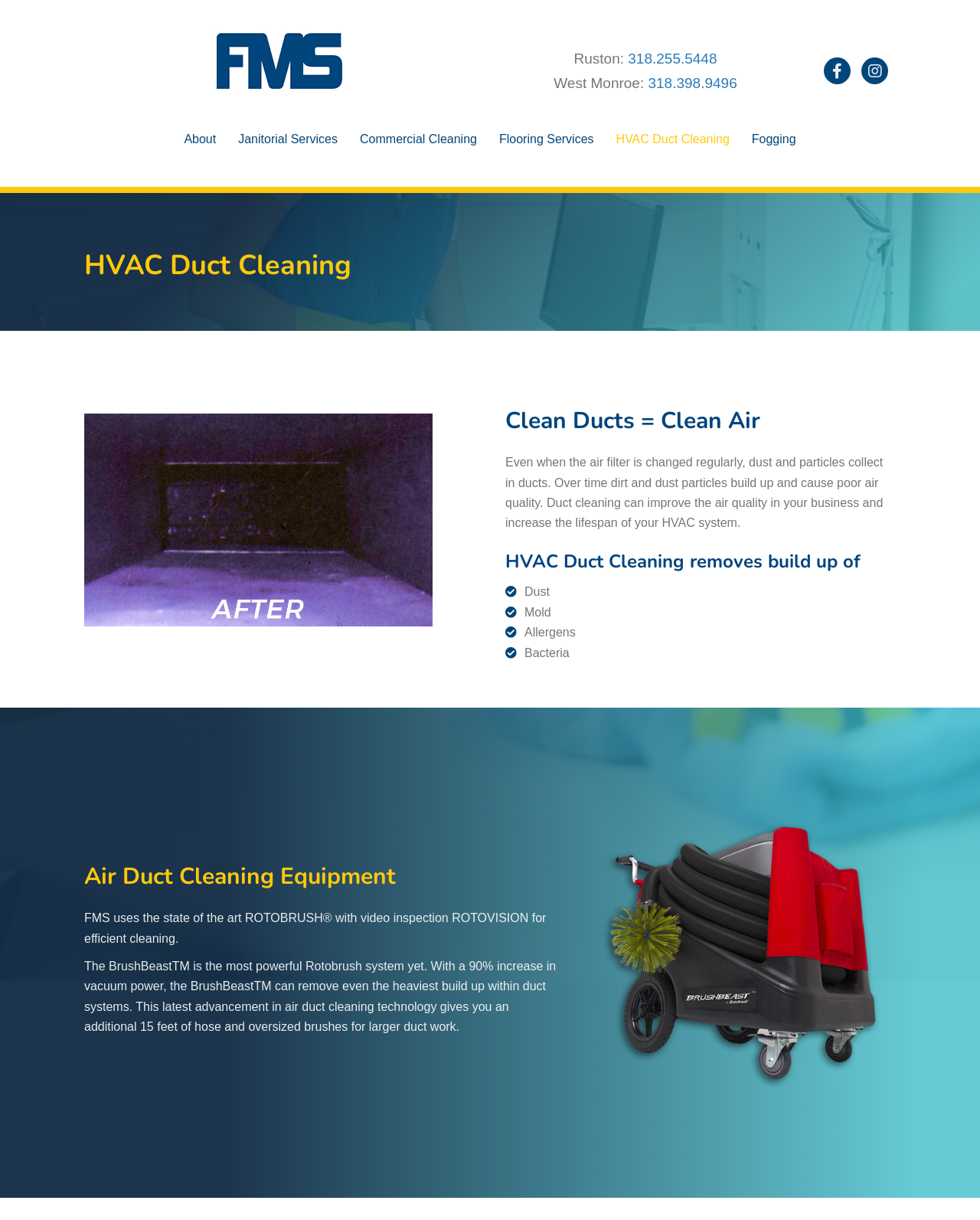Utilize the details in the image to thoroughly answer the following question: What type of equipment is used for air duct cleaning?

I found the type of equipment used for air duct cleaning by reading the text on the webpage, which mentions the ROTOBRUSH and BrushBeast systems. These systems are described as being used for efficient cleaning and removing heavy build-up within duct systems.